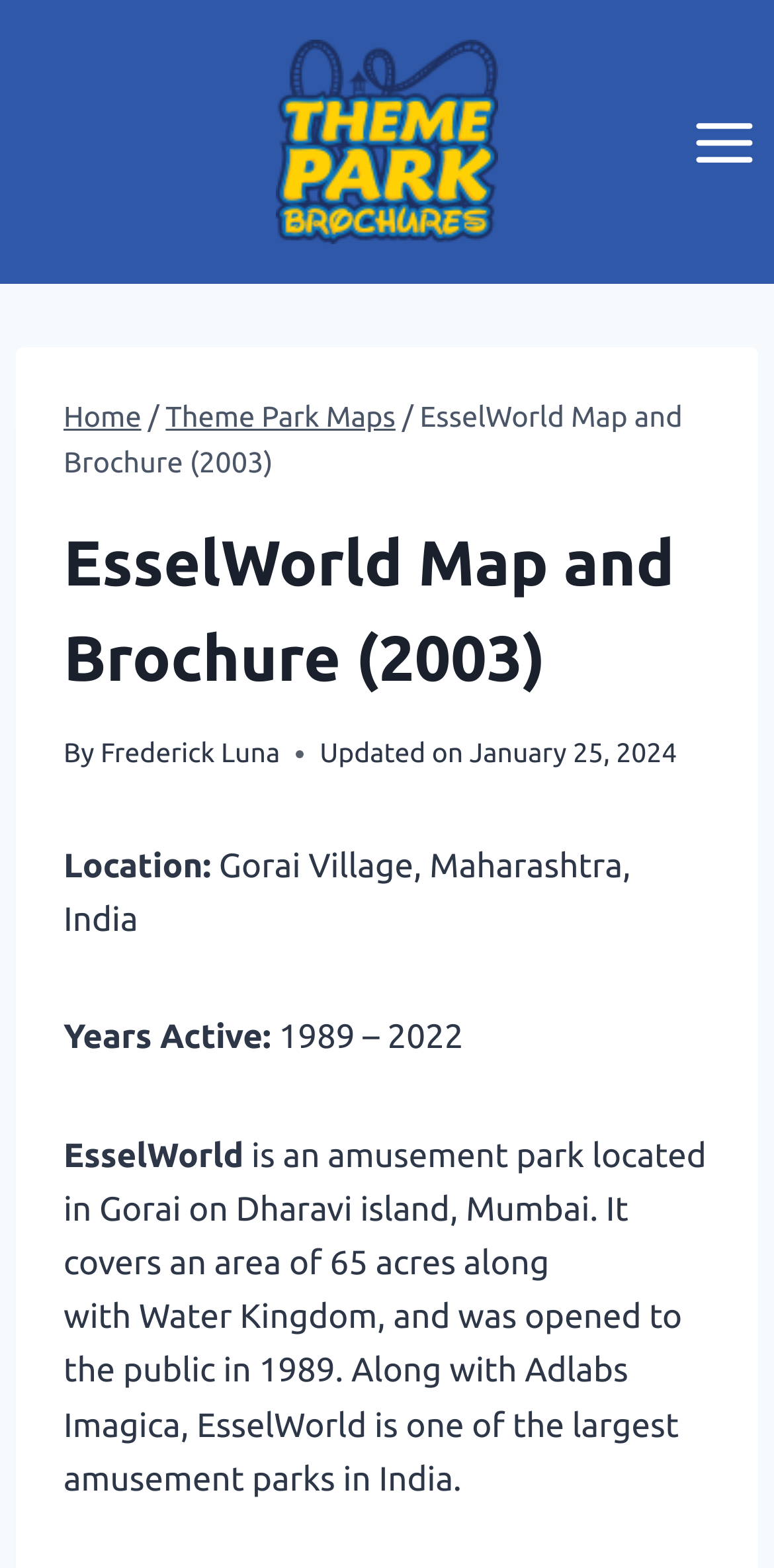Please answer the following question using a single word or phrase: 
When was EsselWorld opened to the public?

1989